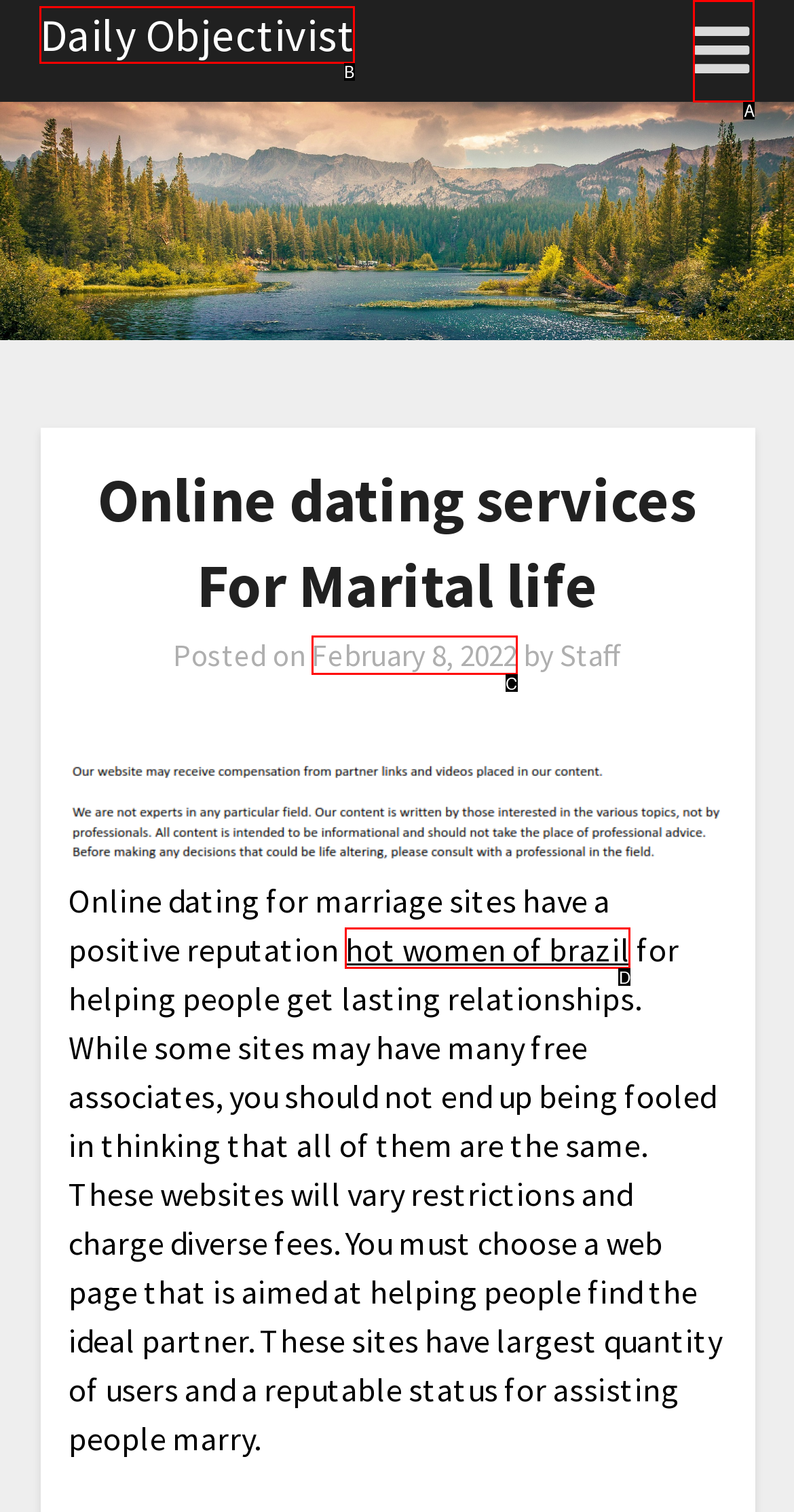Looking at the description: Daily Objectivist, identify which option is the best match and respond directly with the letter of that option.

B